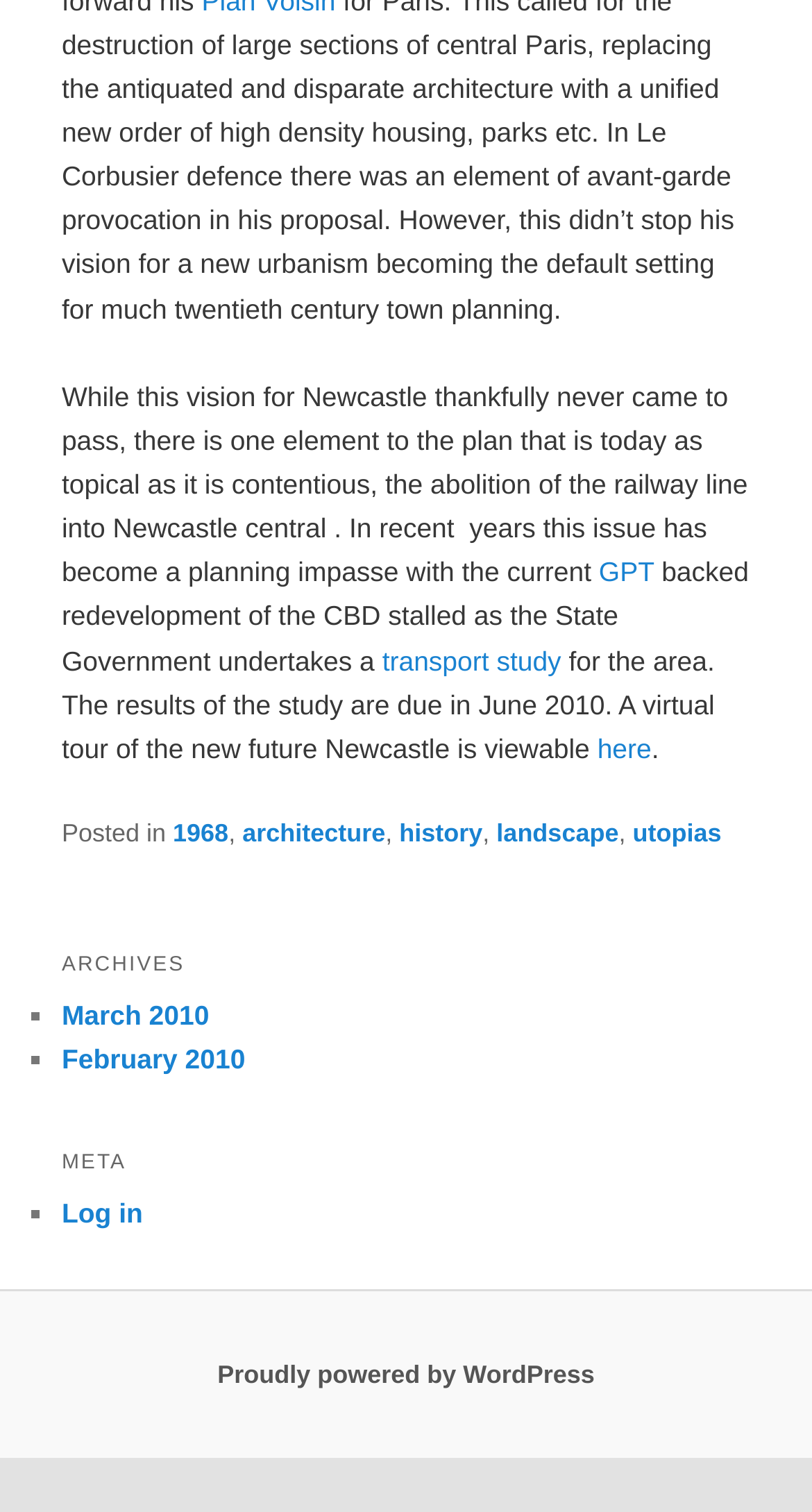Identify the bounding box coordinates of the region that needs to be clicked to carry out this instruction: "Click on the link to view the virtual tour of the new future Newcastle". Provide these coordinates as four float numbers ranging from 0 to 1, i.e., [left, top, right, bottom].

[0.736, 0.485, 0.802, 0.505]